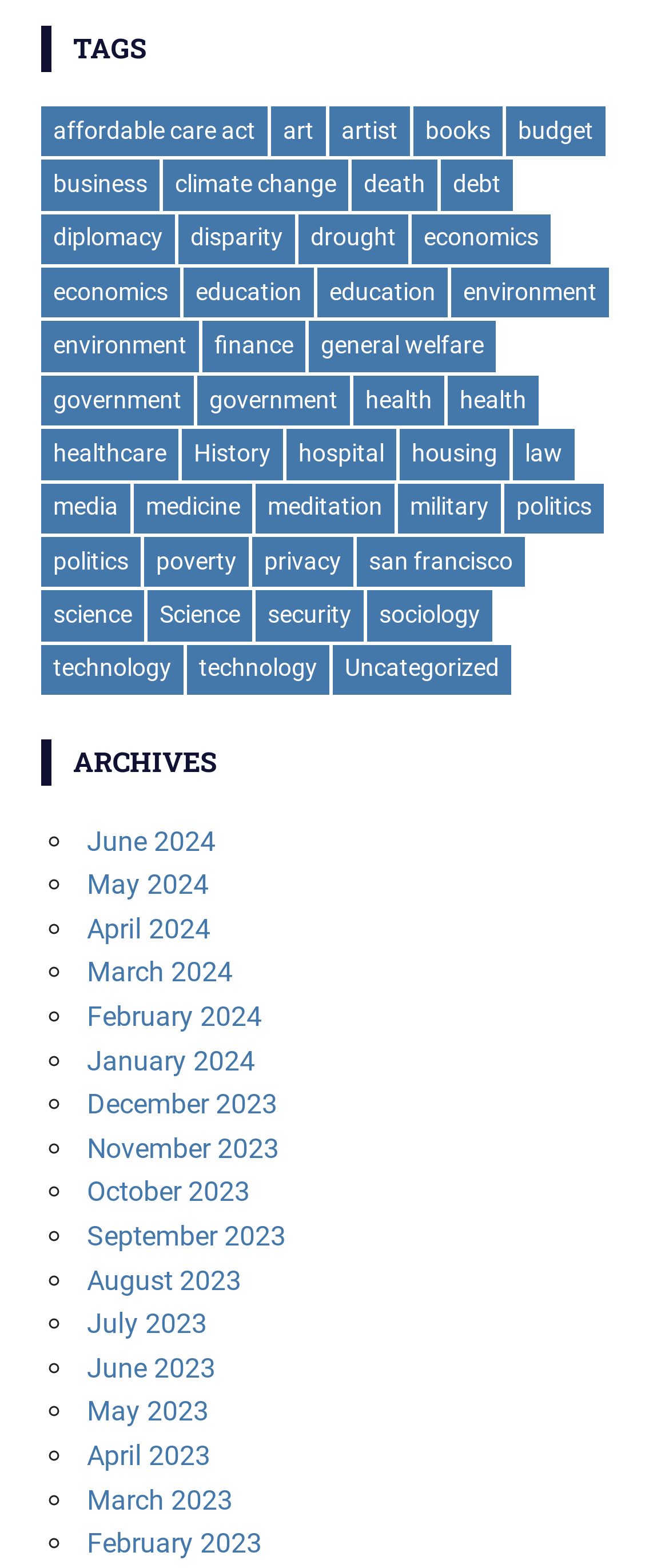Answer the question using only a single word or phrase: 
What is the first month listed in the archives section?

June 2024